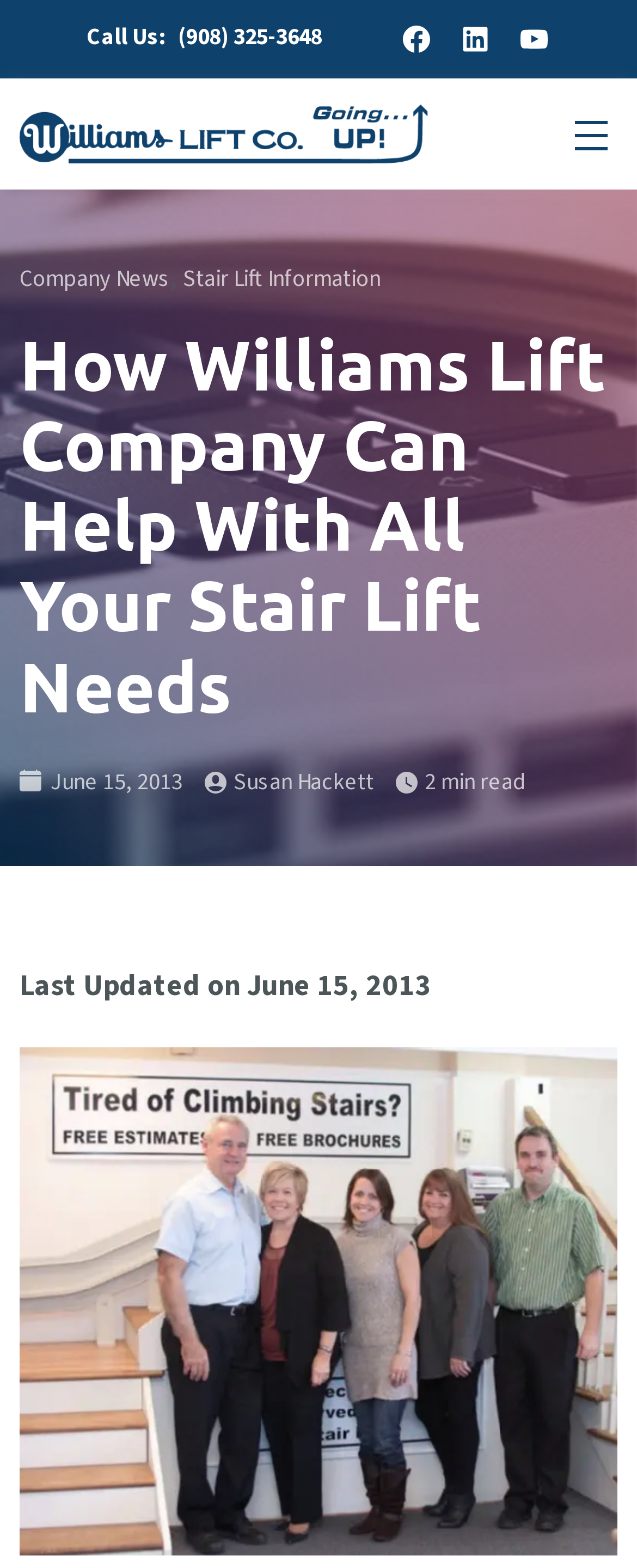Determine the bounding box coordinates of the clickable region to execute the instruction: "go to home page". The coordinates should be four float numbers between 0 and 1, denoted as [left, top, right, bottom].

None